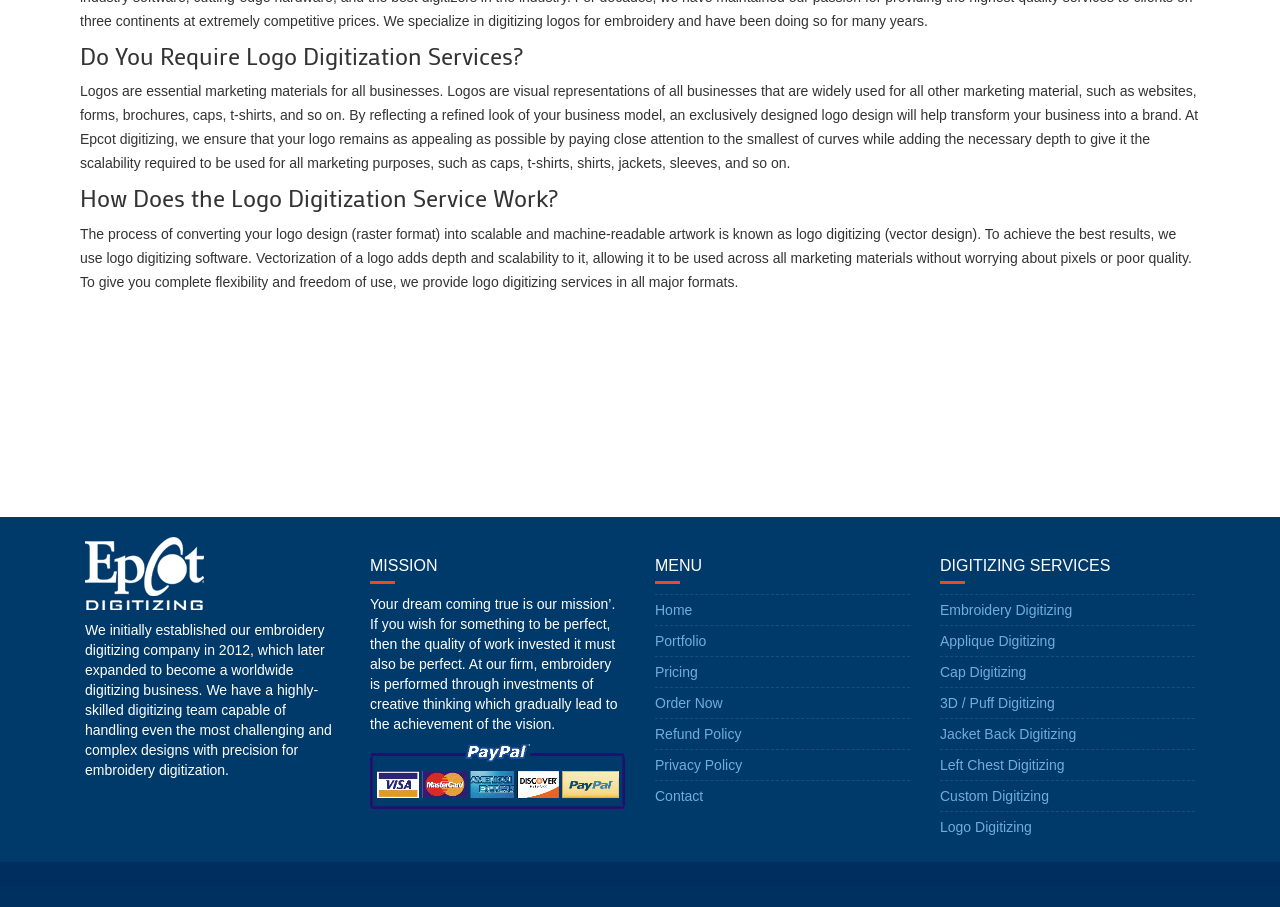Locate the UI element described as follows: "Logo Digitizing". Return the bounding box coordinates as four float numbers between 0 and 1 in the order [left, top, right, bottom].

[0.734, 0.903, 0.806, 0.921]